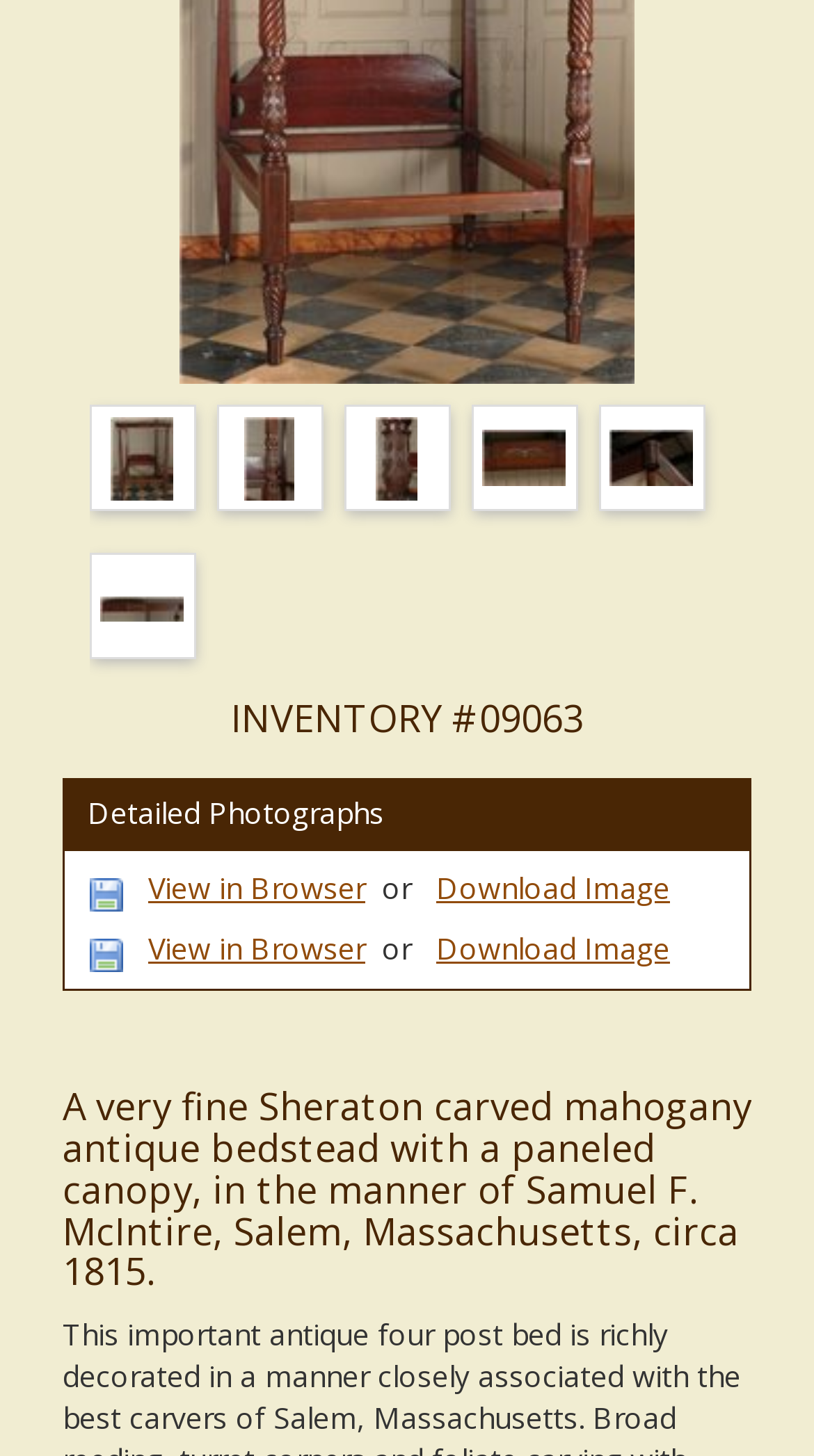From the webpage screenshot, identify the region described by View in Browser. Provide the bounding box coordinates as (top-left x, top-left y, bottom-right x, bottom-right y), with each value being a floating point number between 0 and 1.

[0.182, 0.596, 0.449, 0.623]